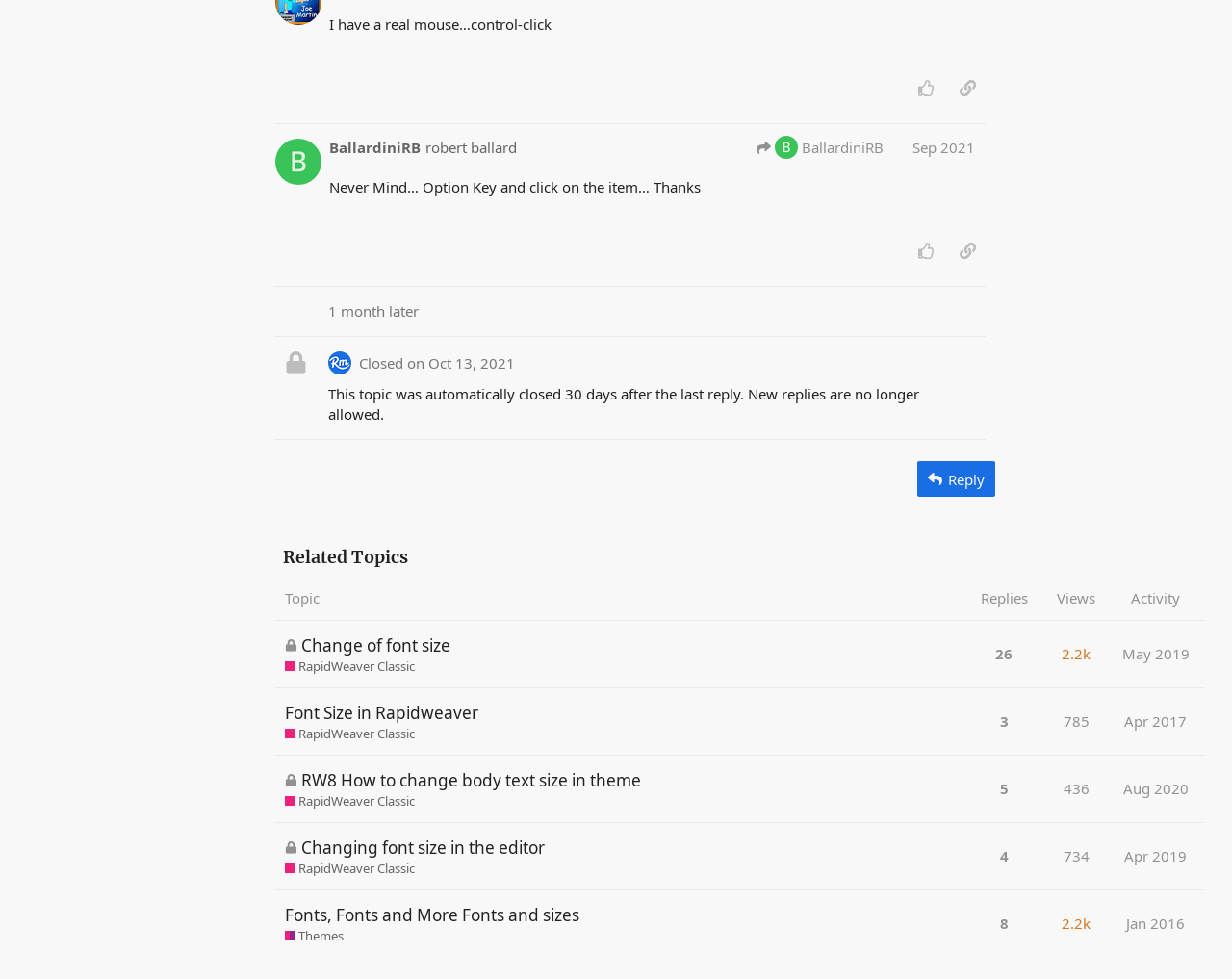Specify the bounding box coordinates of the region I need to click to perform the following instruction: "Click the 'copy a link to this post to clipboard' button". The coordinates must be four float numbers in the range of 0 to 1, i.e., [left, top, right, bottom].

[0.771, 0.074, 0.8, 0.106]